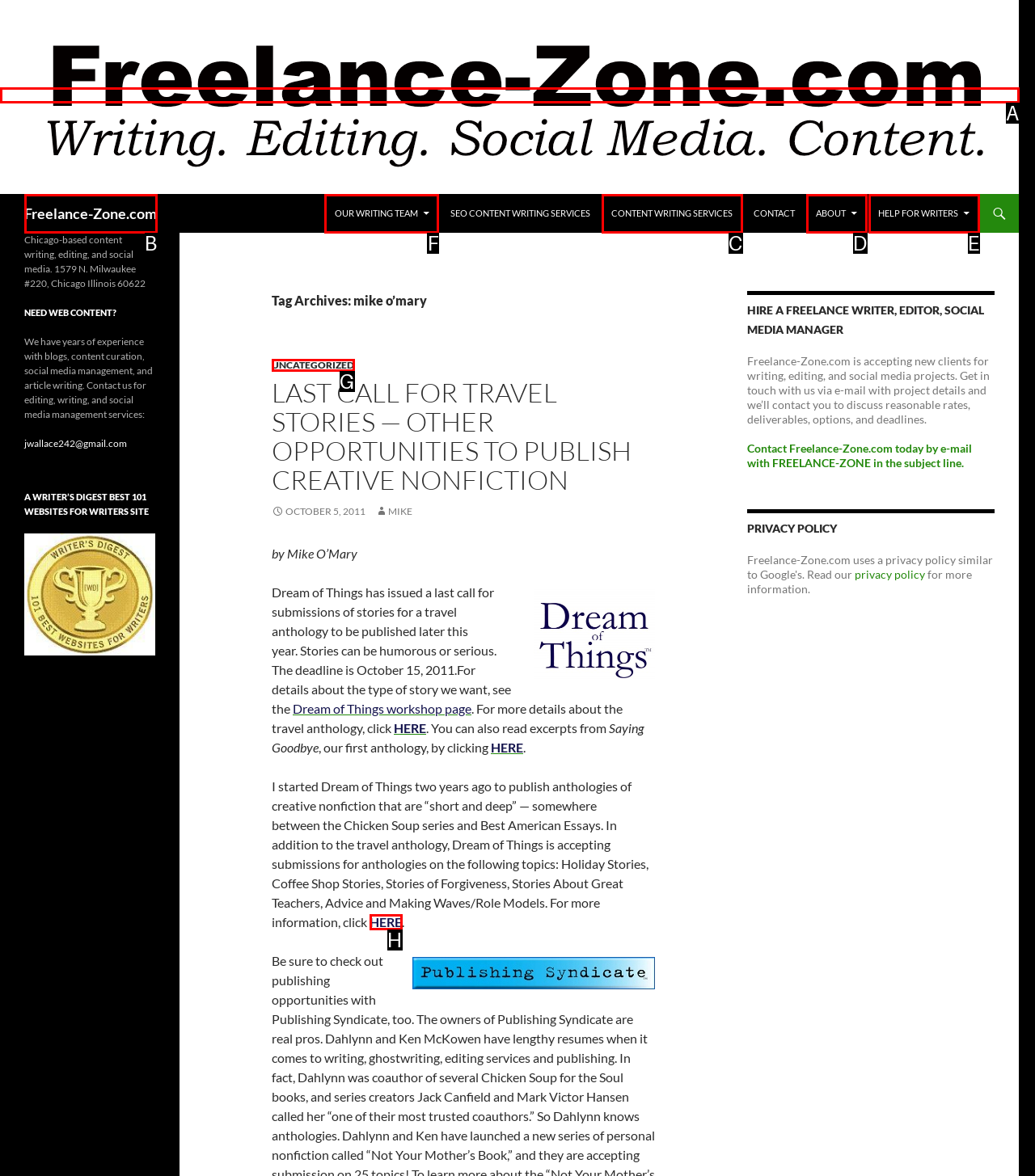Given the task: View the writing team, indicate which boxed UI element should be clicked. Provide your answer using the letter associated with the correct choice.

F